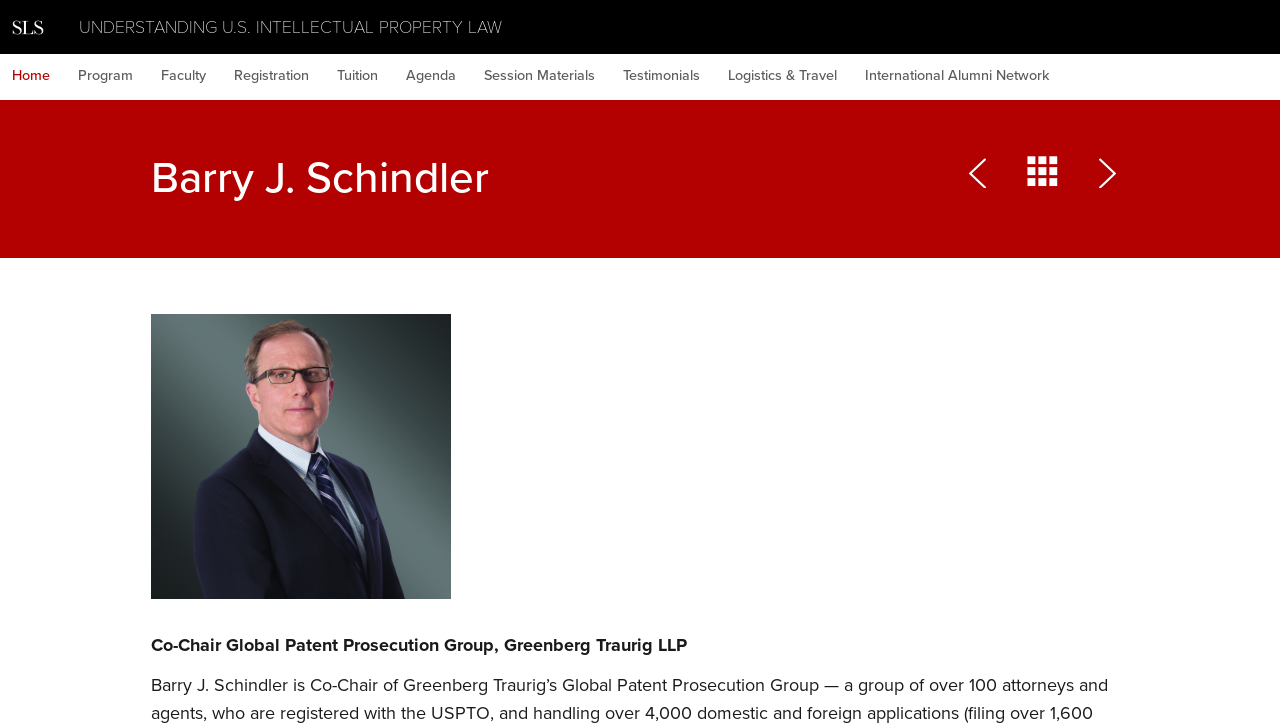How many links are in the top navigation menu?
Provide an in-depth and detailed explanation in response to the question.

I counted the number of link elements in the top navigation menu, which are 'Home', 'Program', 'Faculty', 'Registration', 'Tuition', 'Agenda', 'Session Materials', 'Testimonials', 'Logistics & Travel', and 'International Alumni Network'.